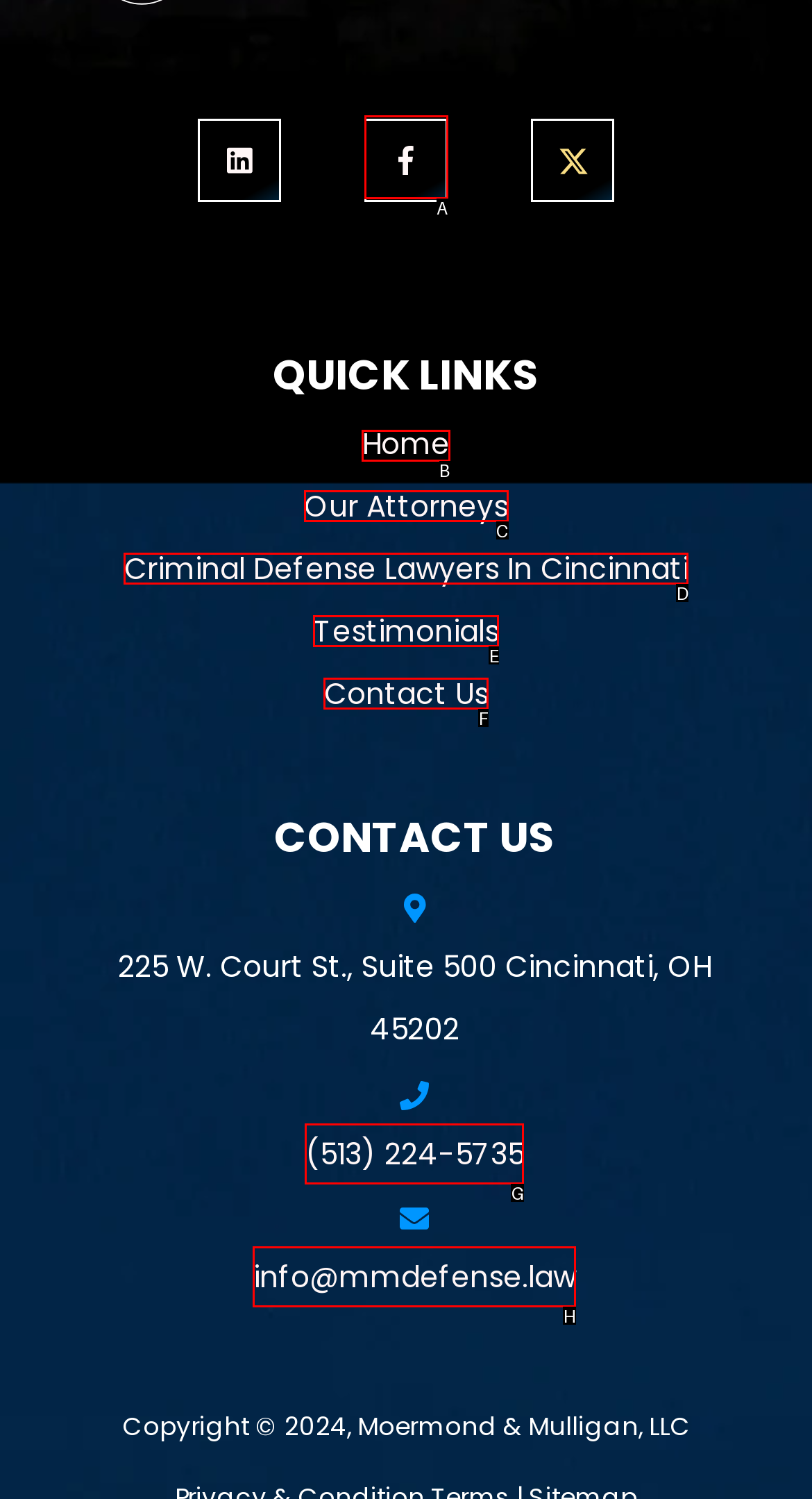Show which HTML element I need to click to perform this task: Click on Home Answer with the letter of the correct choice.

B